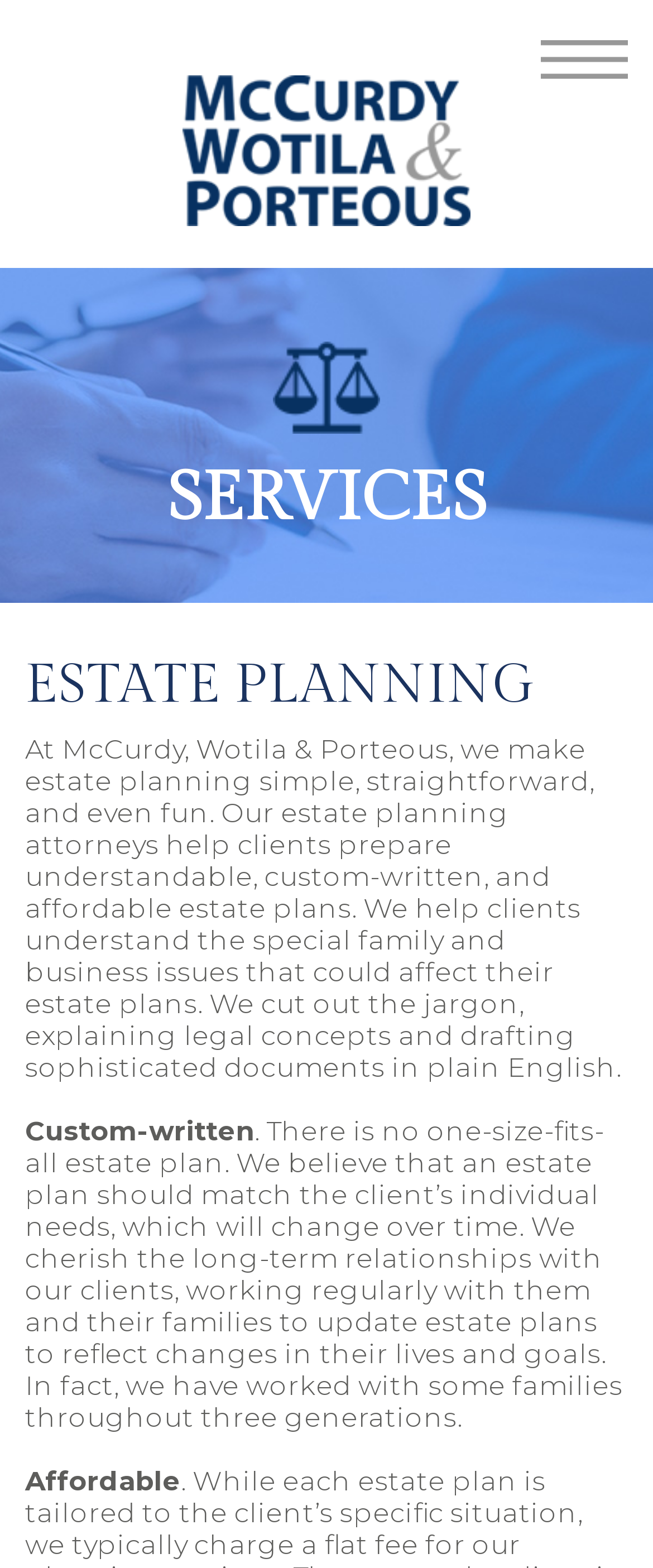What type of planning does McCurdy Wotilla & Porteous Legal offer?
Please provide a single word or phrase as the answer based on the screenshot.

Estate planning